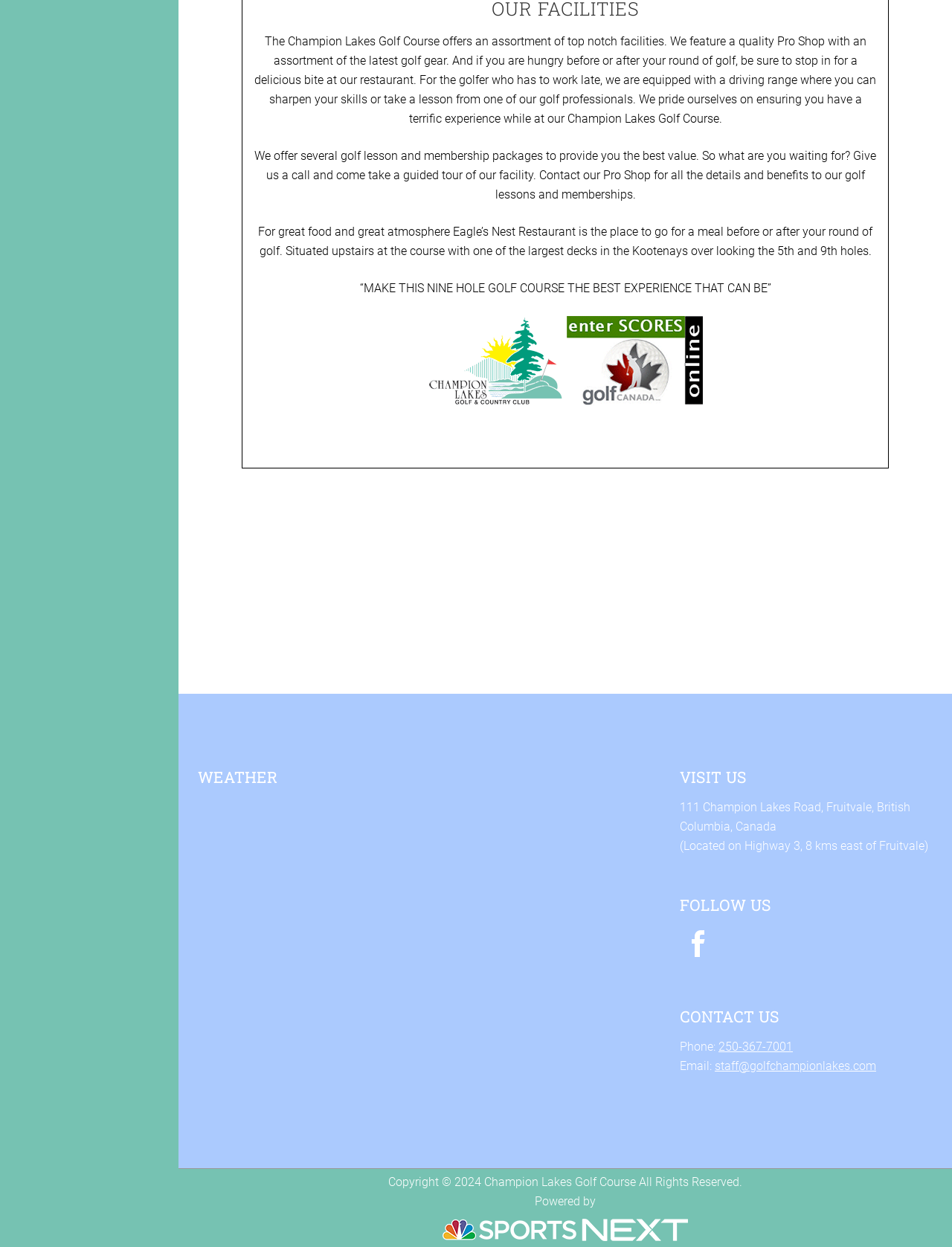Please reply to the following question using a single word or phrase: 
What is the name of the golf course?

Champion Lakes Golf Course